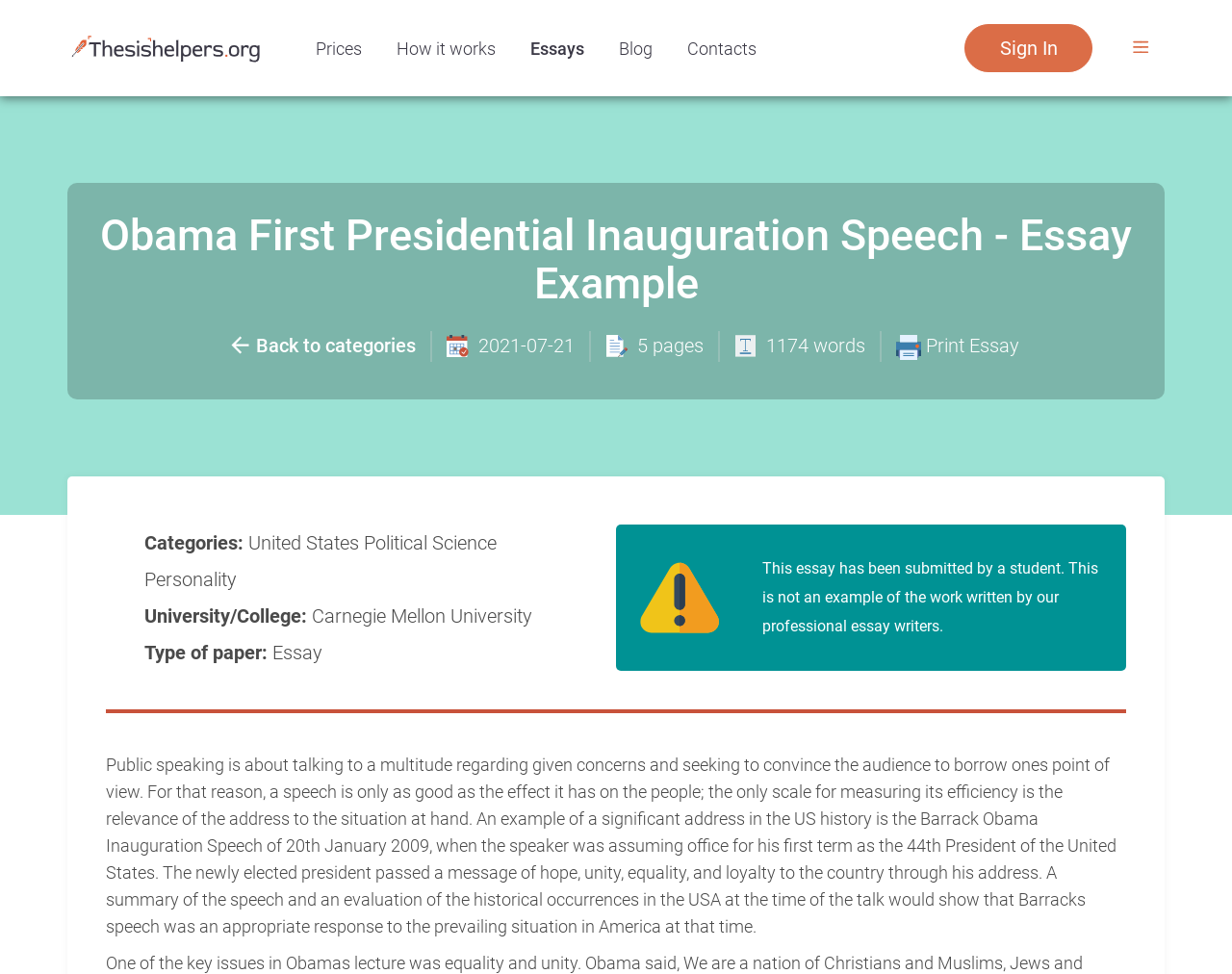What is the date of the essay submission?
Please provide a comprehensive answer based on the information in the image.

I found the date of the essay submission by looking at the StaticText element on the webpage, which is '2021-07-21'.